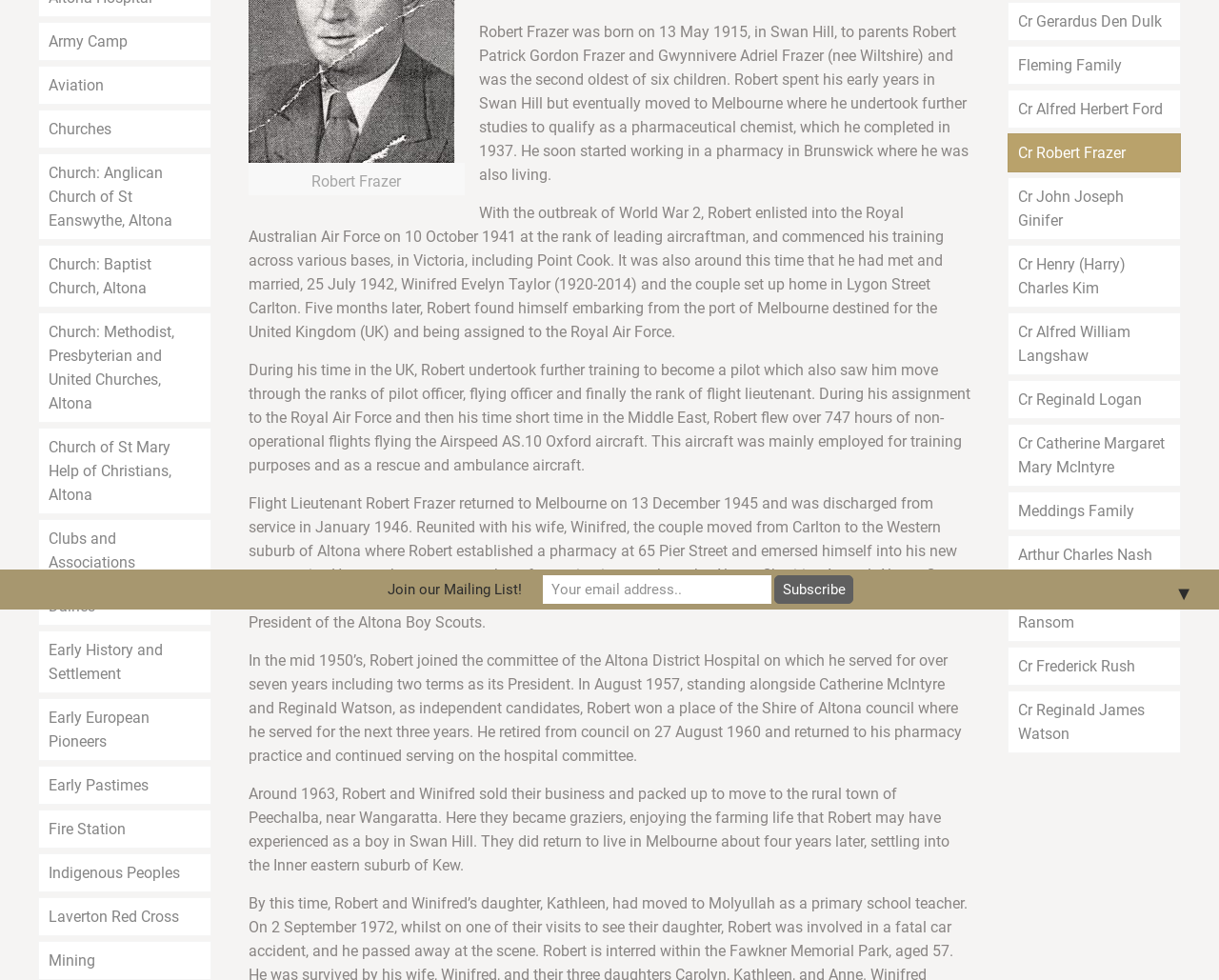Find the bounding box of the web element that fits this description: "Churches".

[0.031, 0.111, 0.174, 0.151]